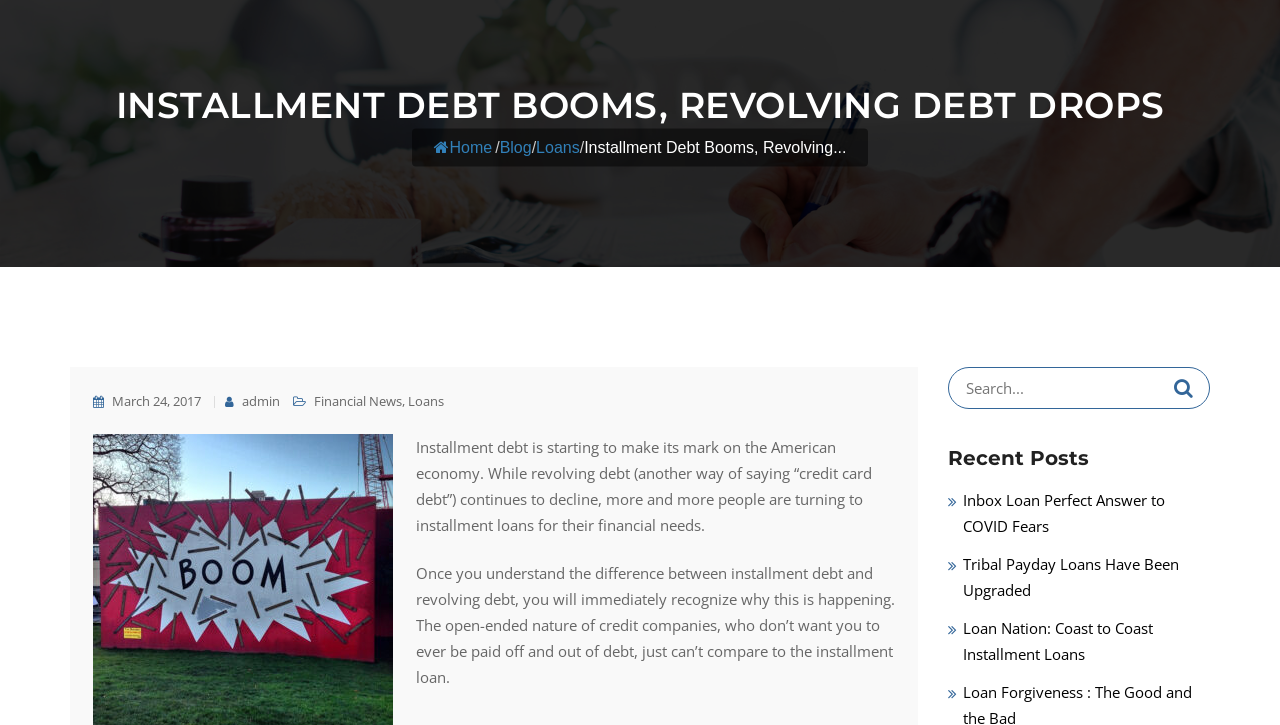Please specify the bounding box coordinates in the format (top-left x, top-left y, bottom-right x, bottom-right y), with values ranging from 0 to 1. Identify the bounding box for the UI component described as follows: admin

[0.187, 0.54, 0.219, 0.565]